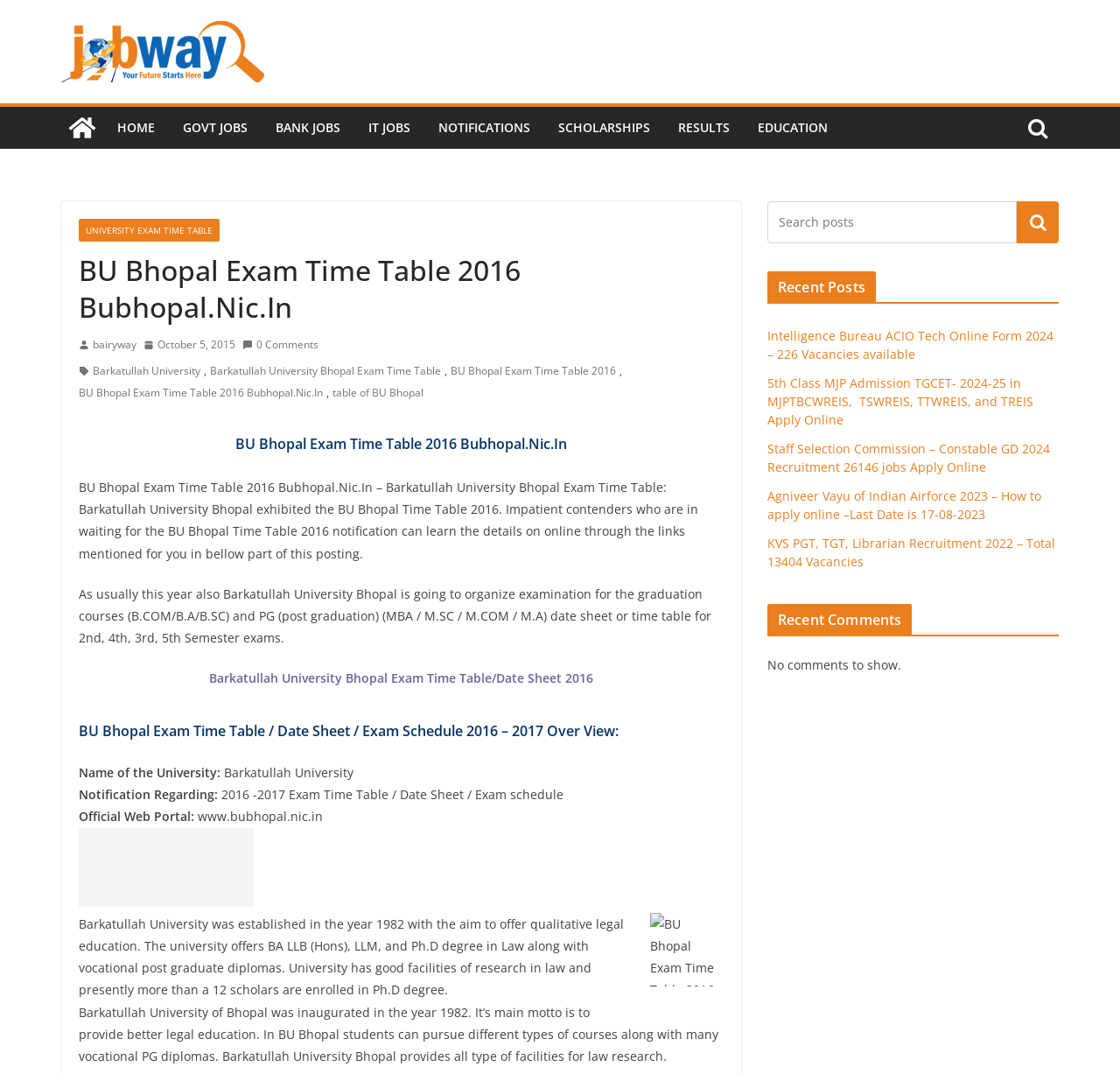Could you specify the bounding box coordinates for the clickable section to complete the following instruction: "Click on the HOME link"?

[0.105, 0.108, 0.138, 0.13]